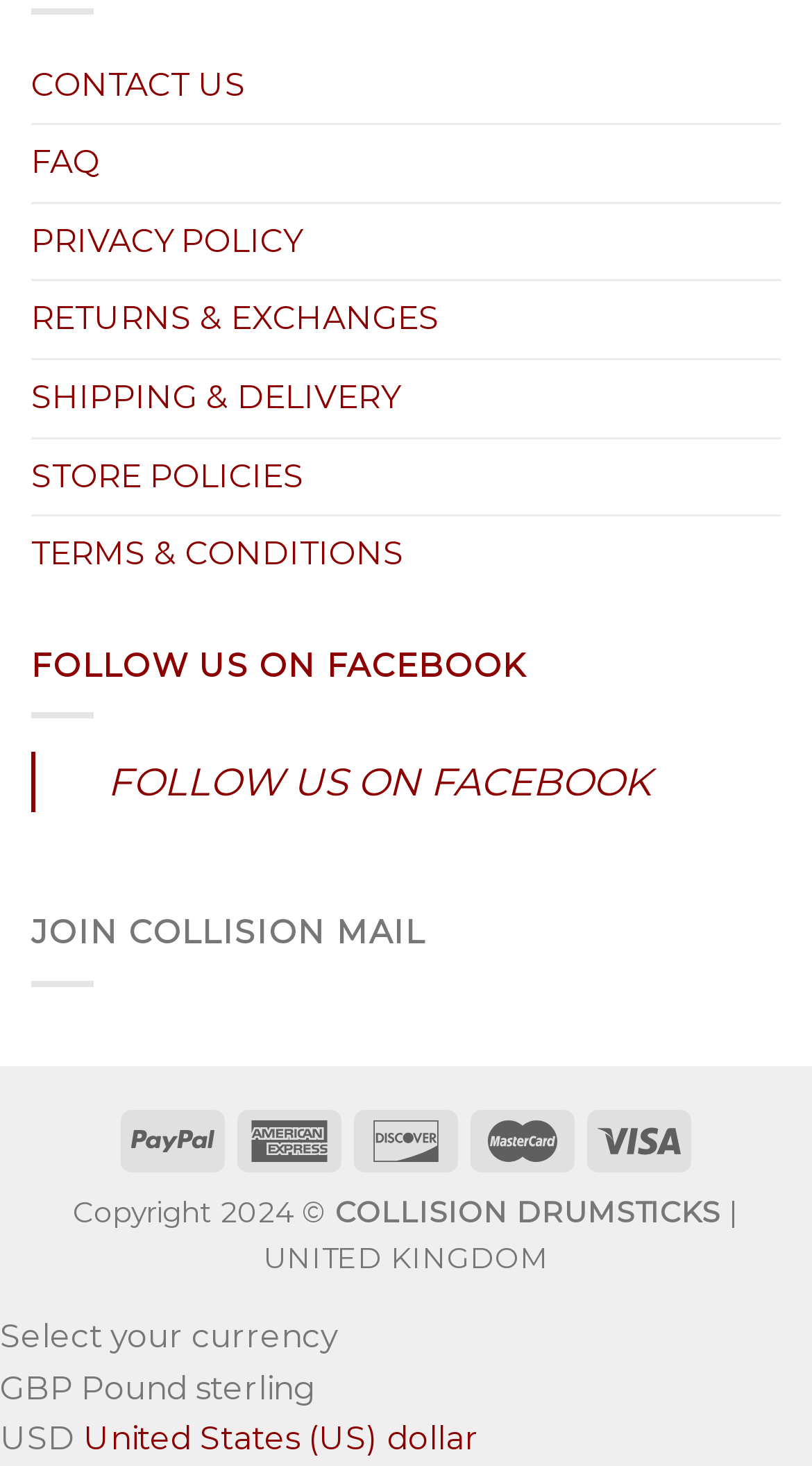Please respond to the question with a concise word or phrase:
How many images are there at the bottom of the webpage?

5